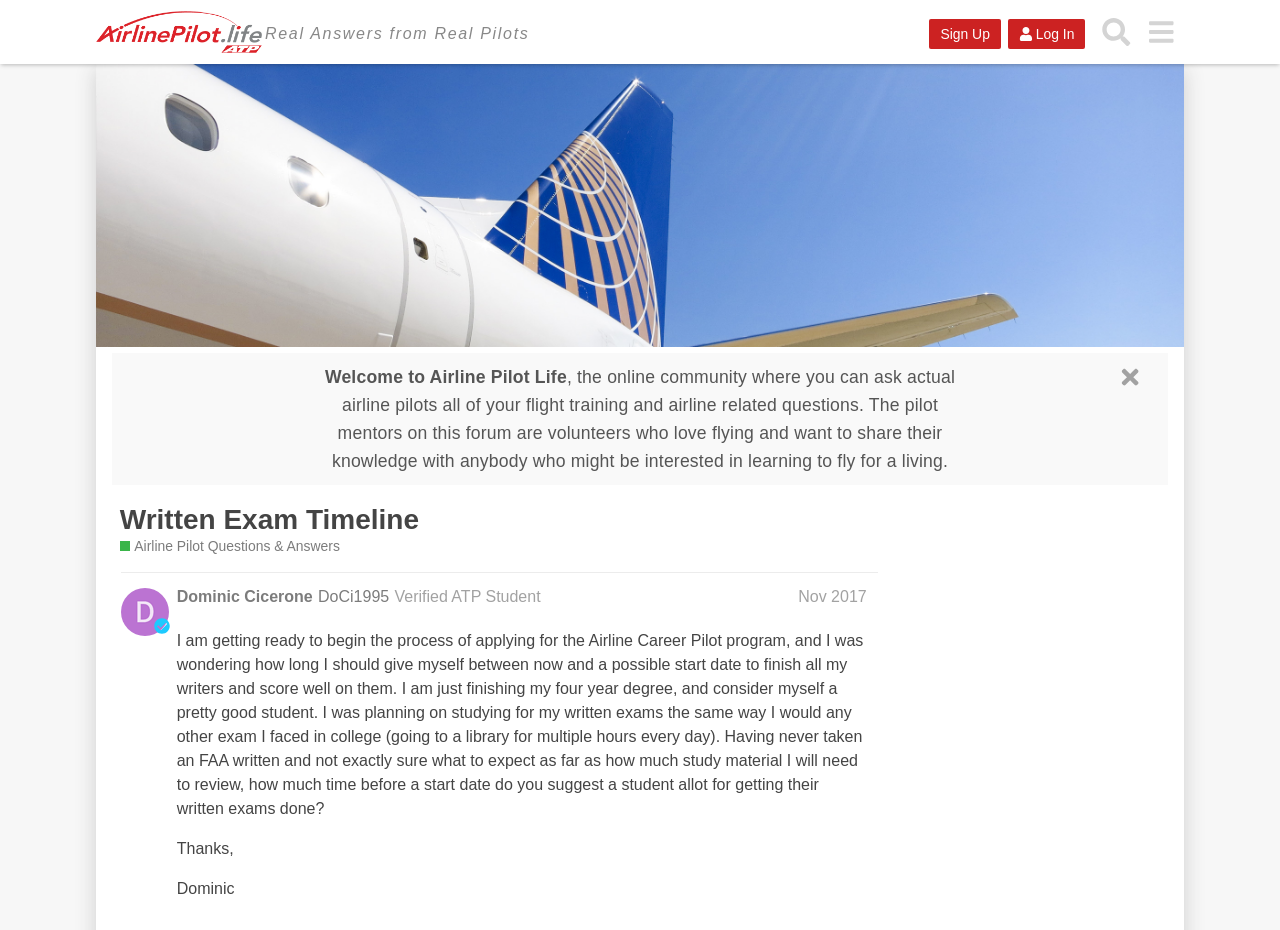Please identify the webpage's heading and generate its text content.

Written Exam Timeline